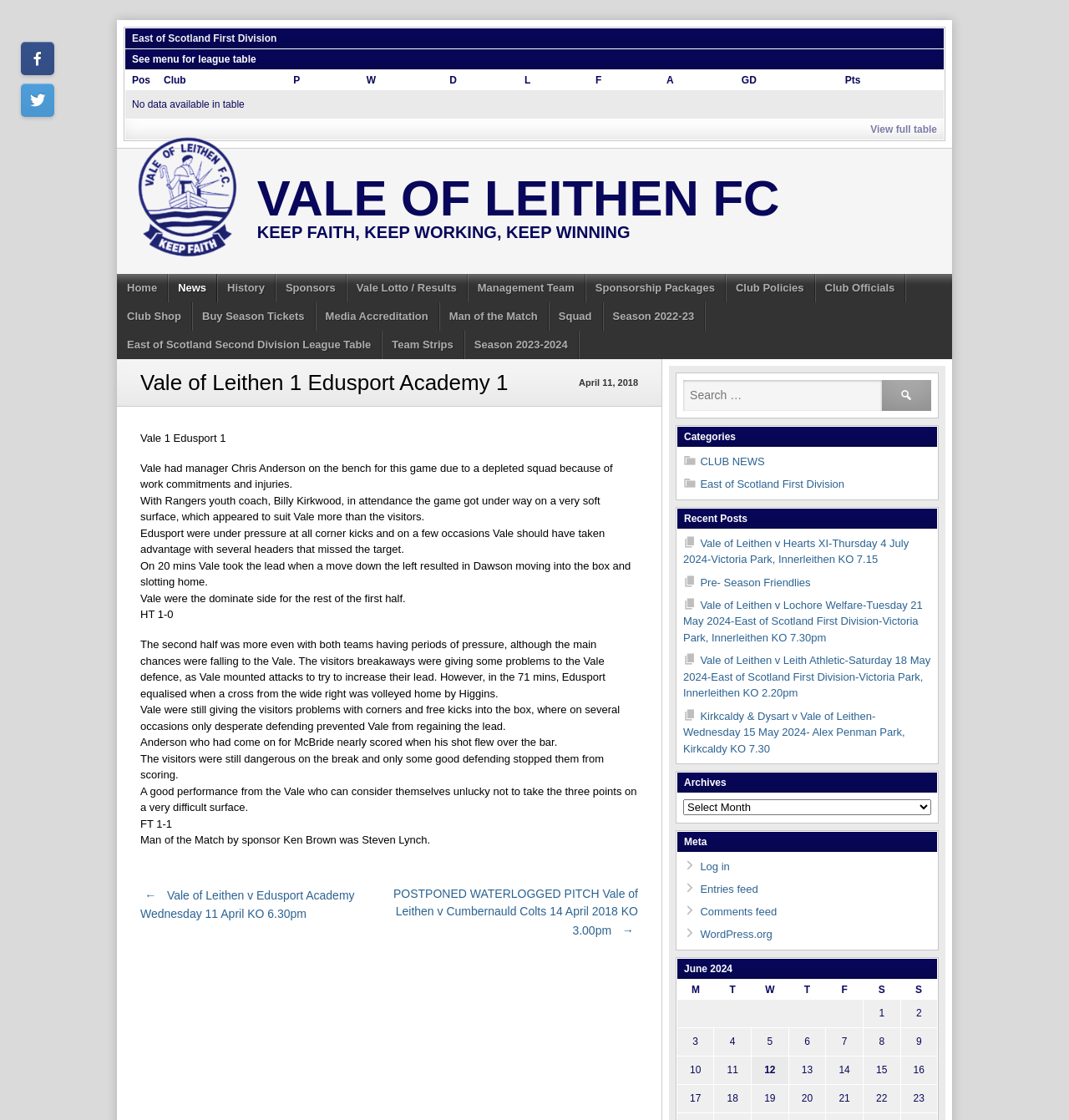Identify the bounding box coordinates for the element you need to click to achieve the following task: "Check categories". Provide the bounding box coordinates as four float numbers between 0 and 1, in the form [left, top, right, bottom].

[0.634, 0.381, 0.877, 0.399]